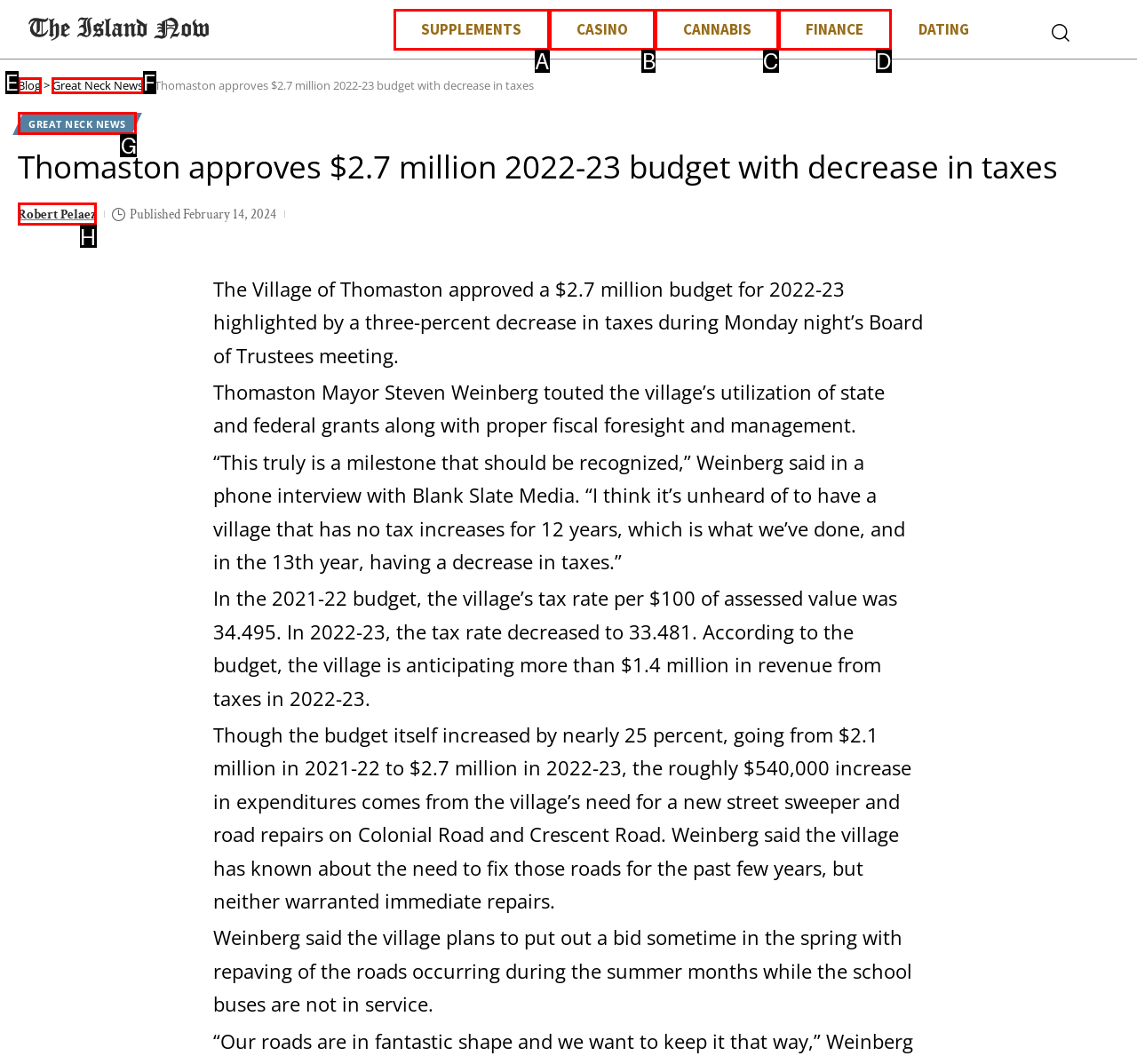Specify the letter of the UI element that should be clicked to achieve the following: check January 2022
Provide the corresponding letter from the choices given.

None